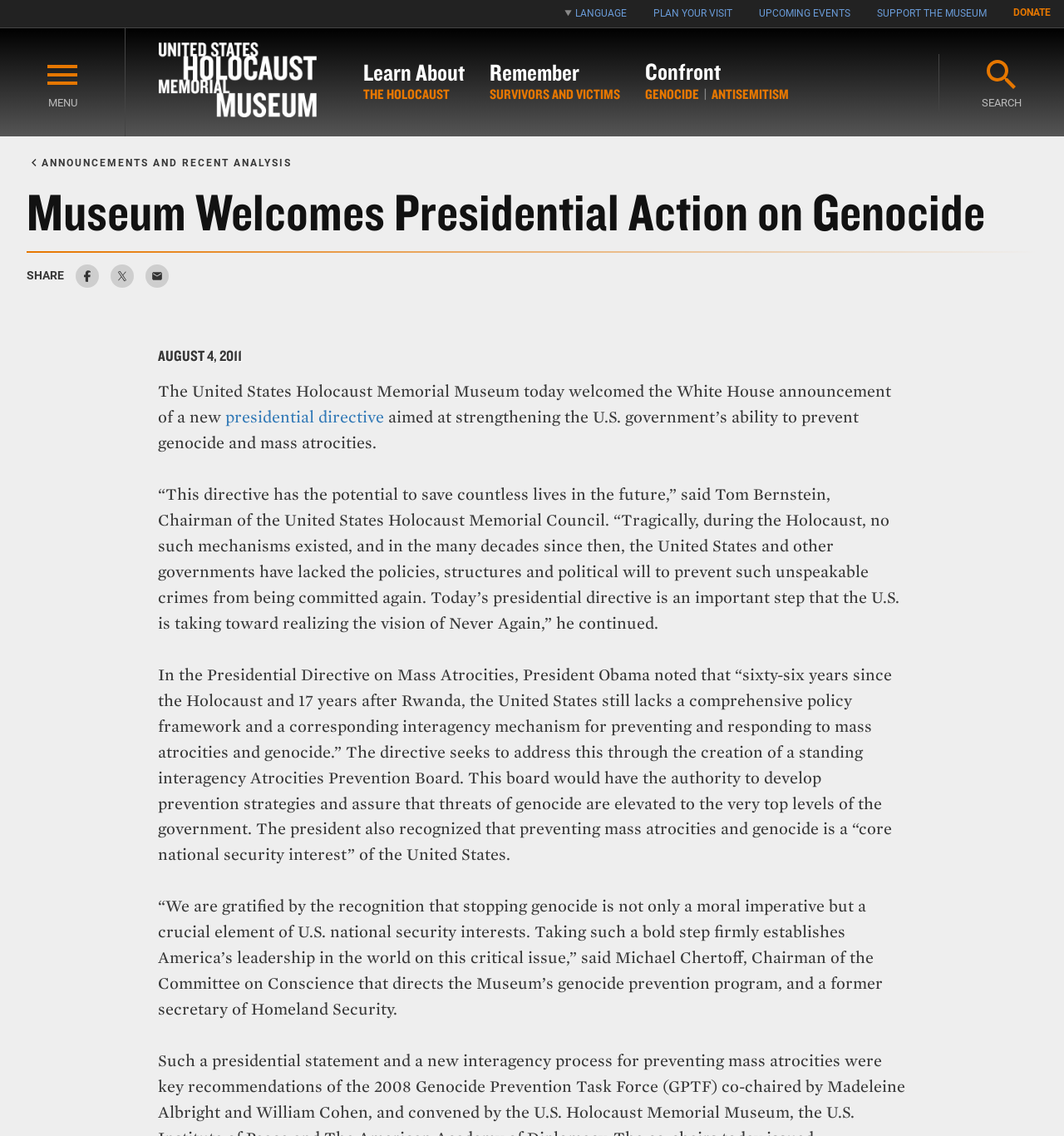Locate the bounding box coordinates of the element you need to click to accomplish the task described by this instruction: "Search the website".

[0.918, 0.047, 0.965, 0.098]